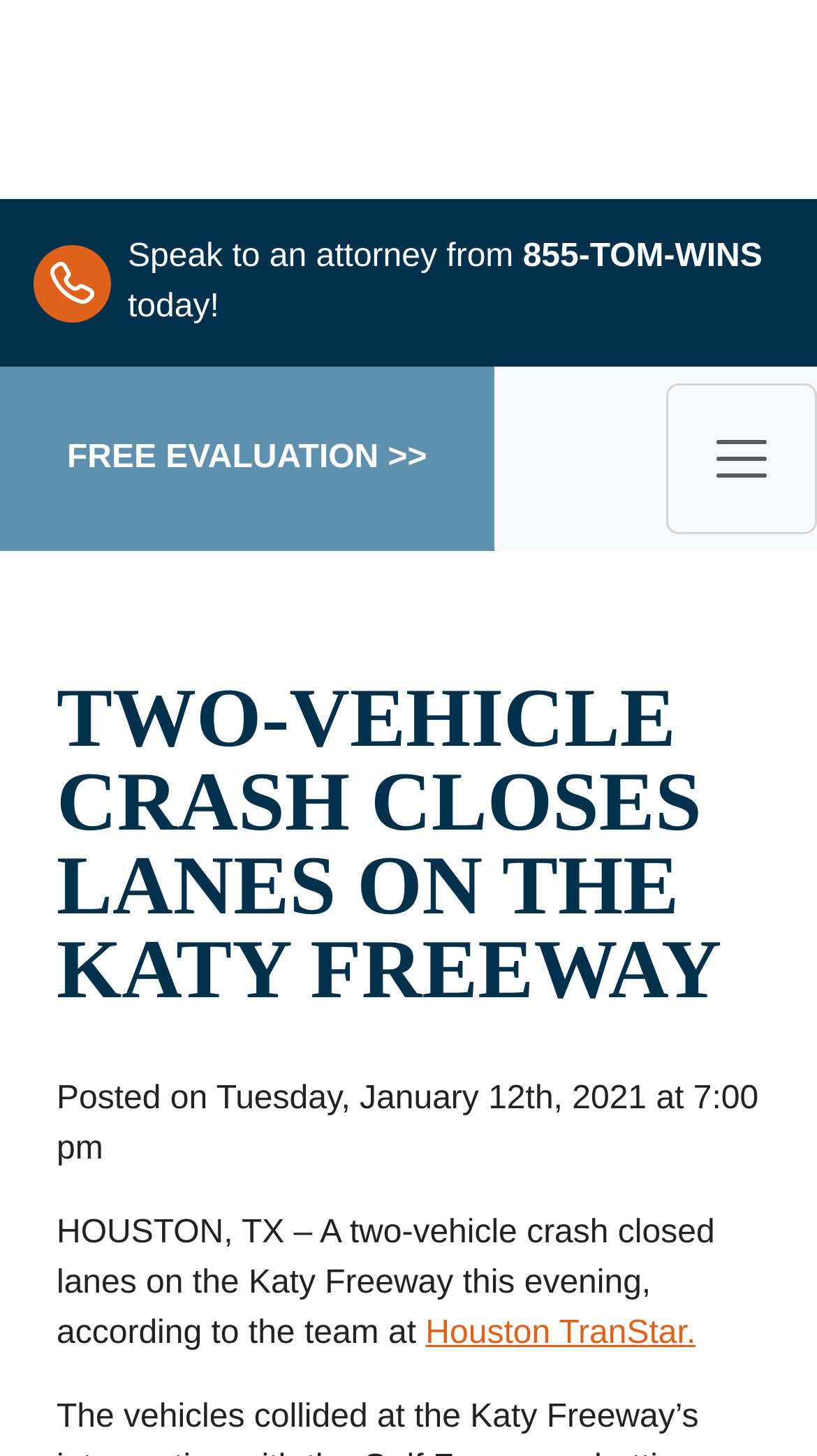Please study the image and answer the question comprehensively:
What is the name of the freeway where the accident occurred?

I found the name of the freeway by reading the heading element on the webpage, which states 'TWO-VEHICLE CRASH CLOSES LANES ON THE KATY FREEWAY'. This heading is likely to be the title of the article, and it mentions the name of the freeway where the accident occurred.